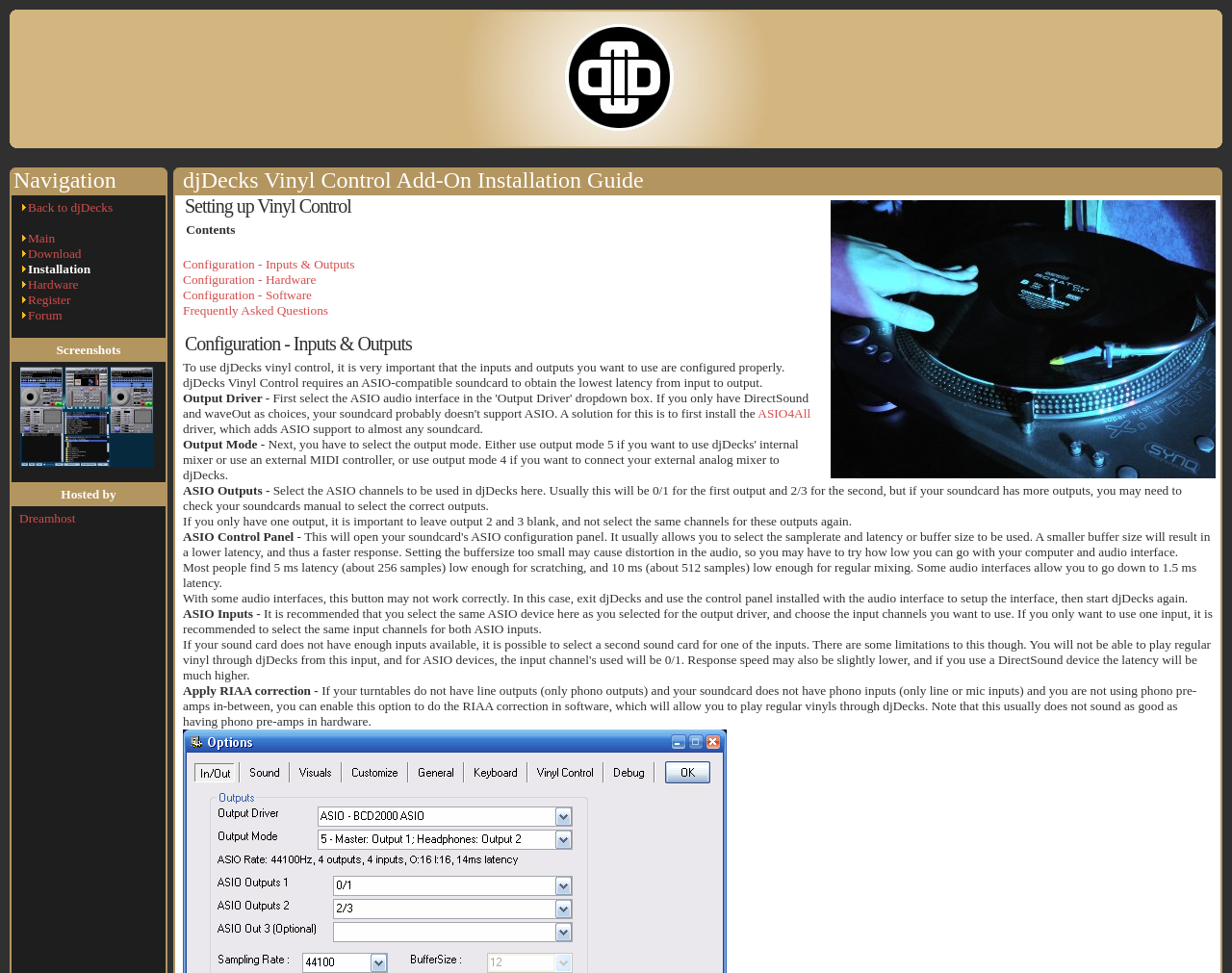Locate the bounding box coordinates of the element that needs to be clicked to carry out the instruction: "Click on the 'ASIO4All' link". The coordinates should be given as four float numbers ranging from 0 to 1, i.e., [left, top, right, bottom].

[0.615, 0.417, 0.658, 0.432]